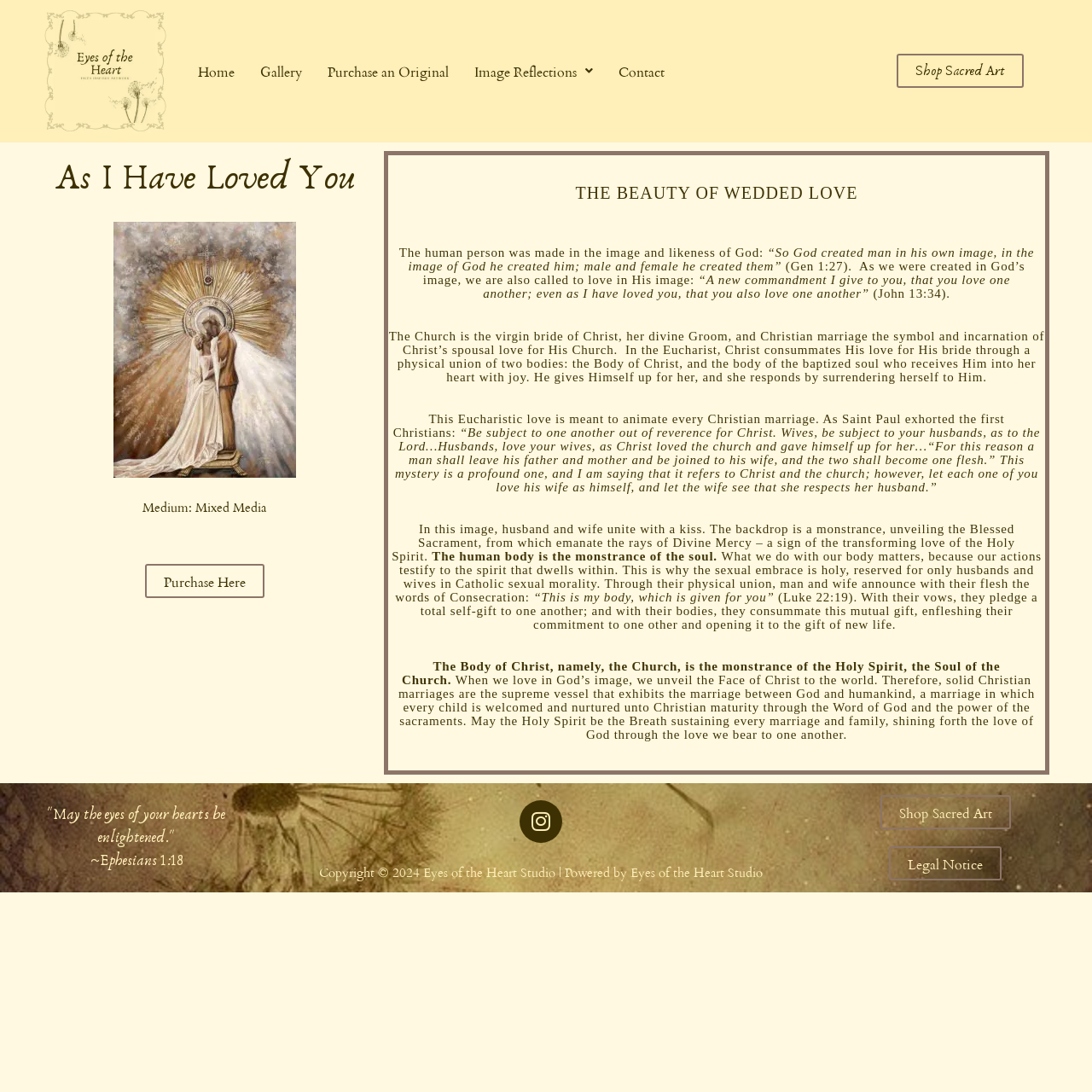Could you locate the bounding box coordinates for the section that should be clicked to accomplish this task: "View the 'Gallery'".

[0.226, 0.047, 0.288, 0.083]